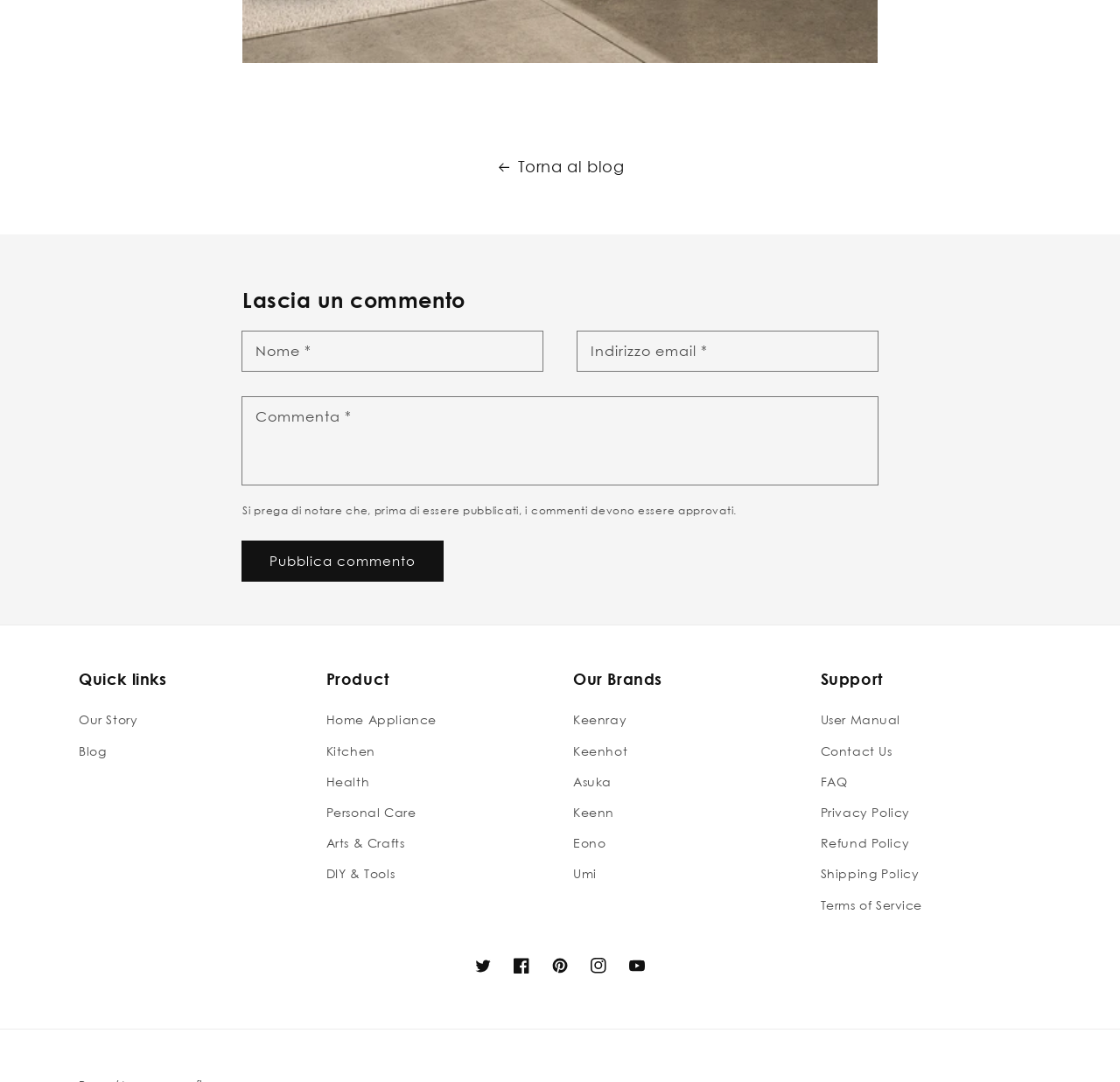Determine the bounding box coordinates of the UI element that matches the following description: "parent_node: Commenta * name="comment[body]" placeholder="Commenta"". The coordinates should be four float numbers between 0 and 1 in the format [left, top, right, bottom].

[0.216, 0.367, 0.784, 0.448]